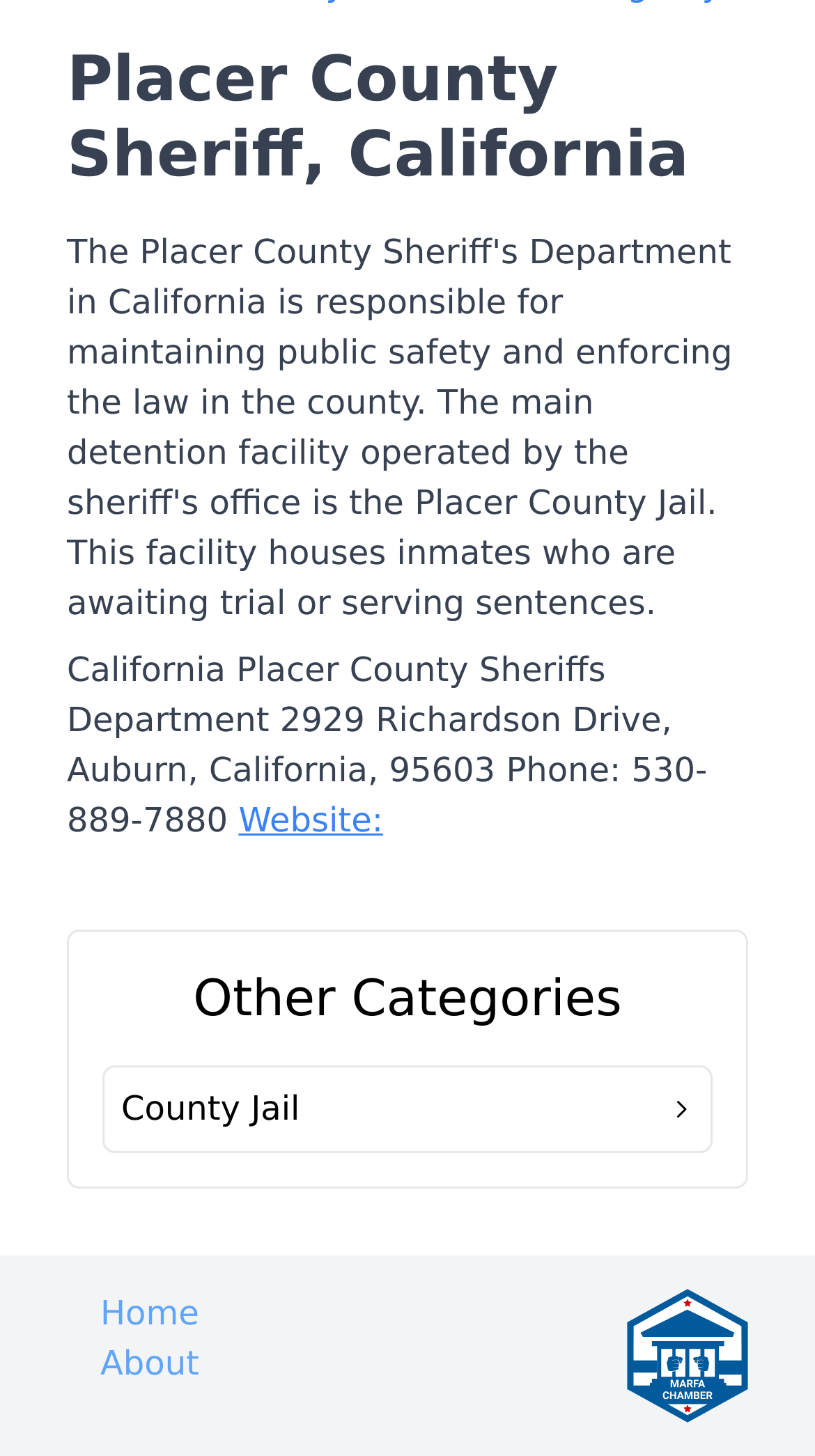What is the phone number of Placer County Sheriff?
Using the image, elaborate on the answer with as much detail as possible.

The phone number can be found in the static text element that contains the address of the Placer County Sheriff's Department, which is 'California Placer County Sheriffs Department 2929 Richardson Drive, Auburn, California, 95603 Phone: 530-889-7880'.